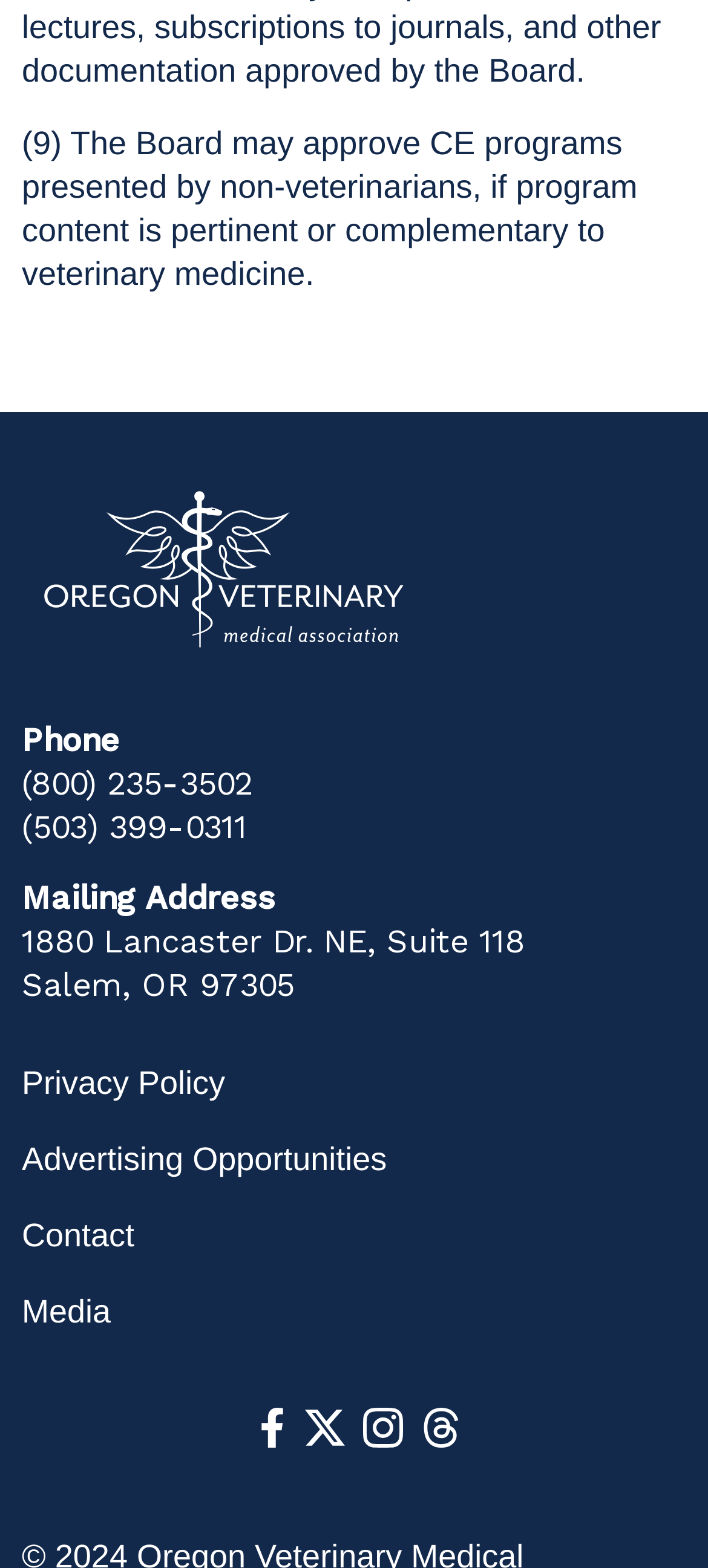What is the content of the CE programs presented by non-veterinarians?
Answer with a single word or phrase, using the screenshot for reference.

Pertinent or complementary to veterinary medicine